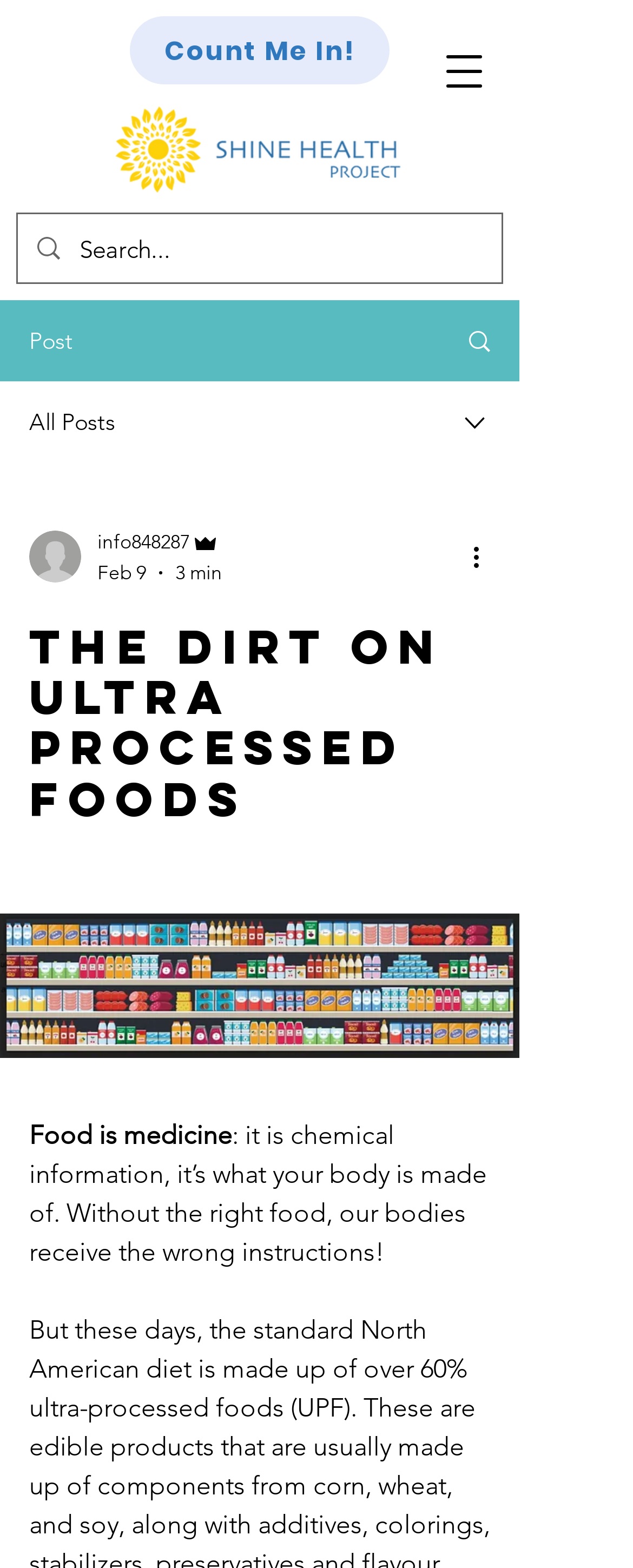What is the date of the post?
Using the information from the image, give a concise answer in one word or a short phrase.

Feb 9